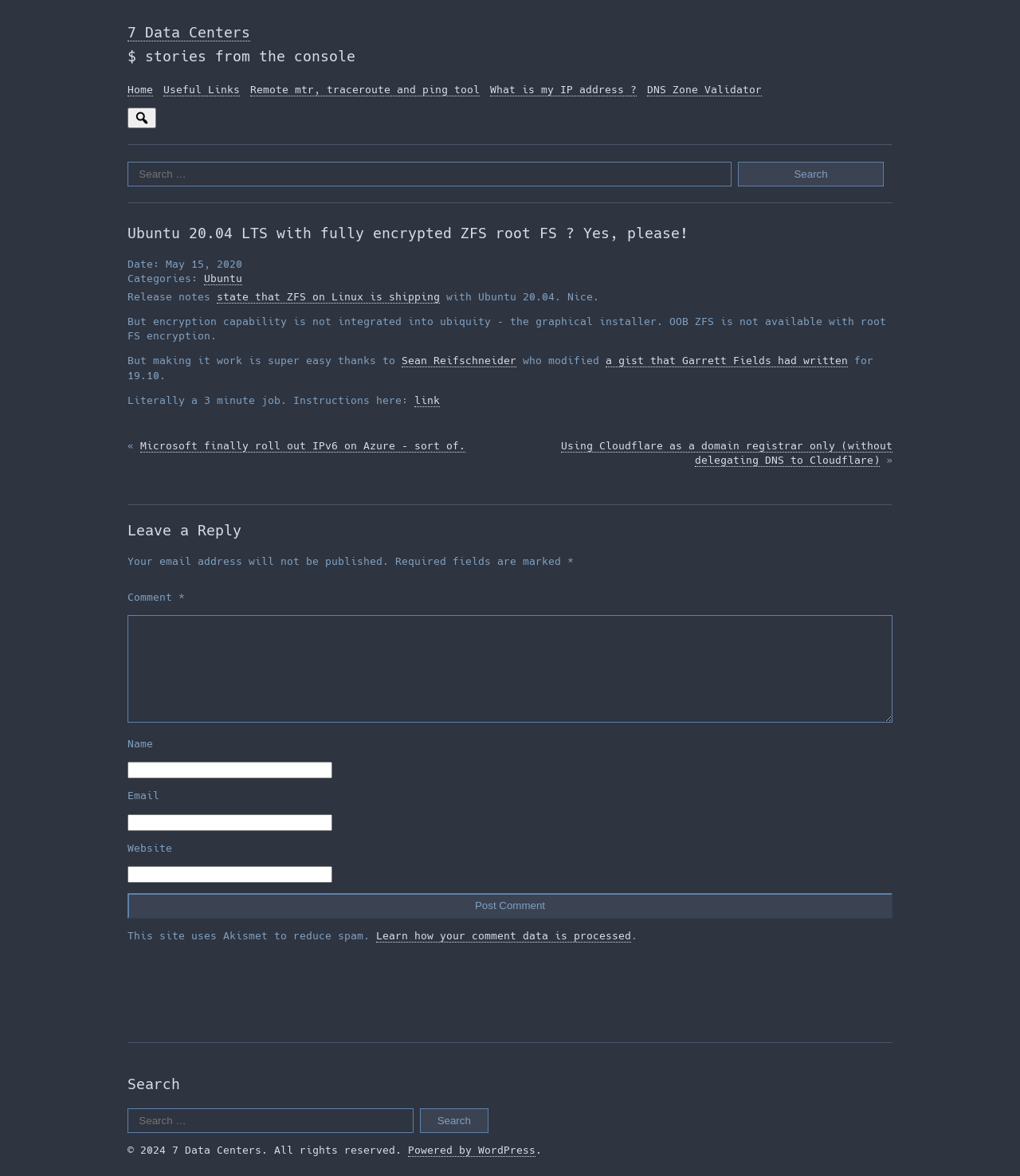Present a detailed account of what is displayed on the webpage.

This webpage is about Ubuntu 20.04 LTS with fully encrypted ZFS root FS. At the top, there is a link to skip to the content and a heading that reads "7 Data Centers". Below this, there are several links to different sections of the website, including "Home", "Useful Links", and "What is my IP address?".

To the right of these links, there is a search bar with a button to search. Below the search bar, there is a separator line, and then the main content of the webpage begins.

The main content is an article about Ubuntu 20.04 LTS with fully encrypted ZFS root FS. The article has a heading, followed by the date "May 15, 2020" and categories "Ubuntu" and "Release notes". The article then discusses the topic, with several links to external sources and a gist written by Sean Reifschneider.

Below the article, there are links to previous and next articles, and then a separator line. After the separator line, there is a section to leave a reply, with fields to enter a comment, name, email, and website. There is also a button to post the comment.

At the very bottom of the webpage, there is a separator line, followed by a section with a search bar and a copyright notice that reads "© 2024 7 Data Centers. All rights reserved." There is also a link to "Powered by WordPress".